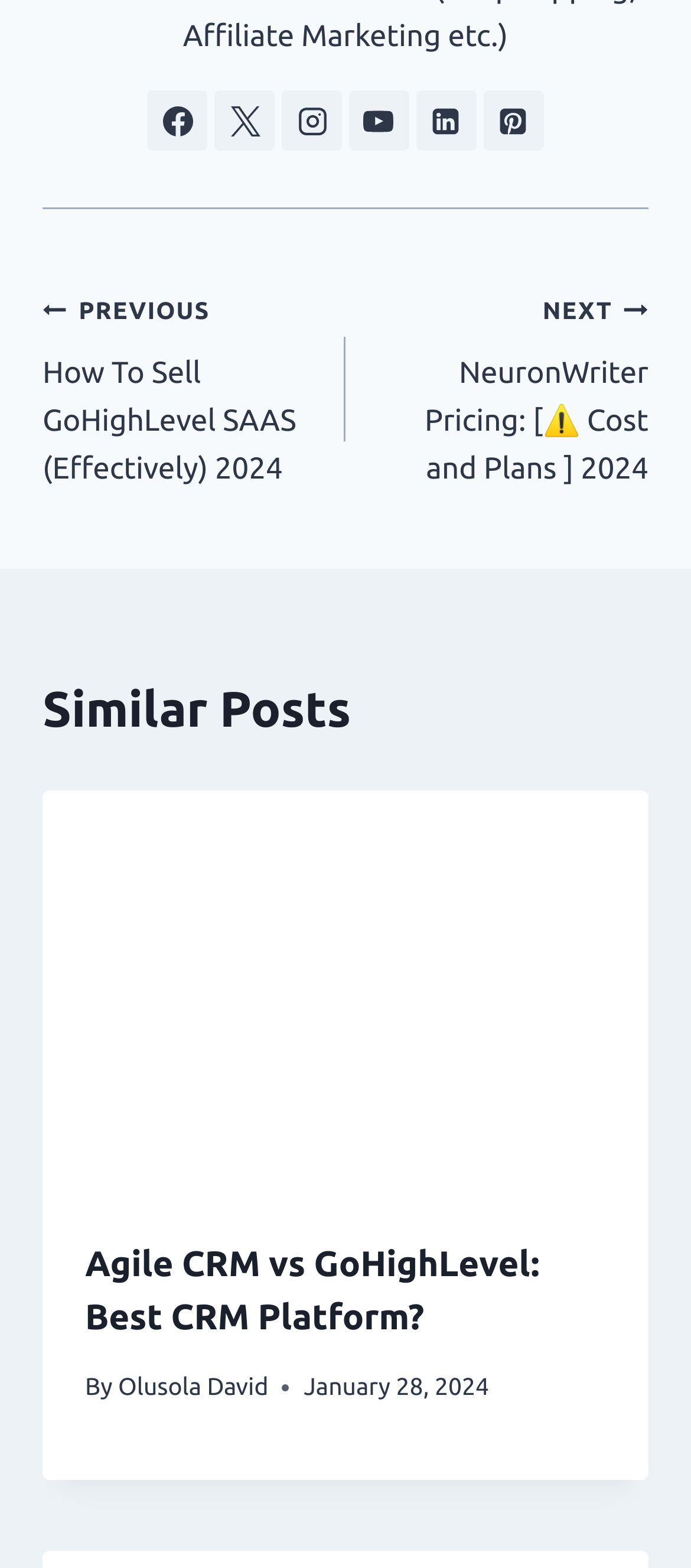Please locate the bounding box coordinates of the region I need to click to follow this instruction: "Click on Facebook link".

[0.213, 0.058, 0.3, 0.097]